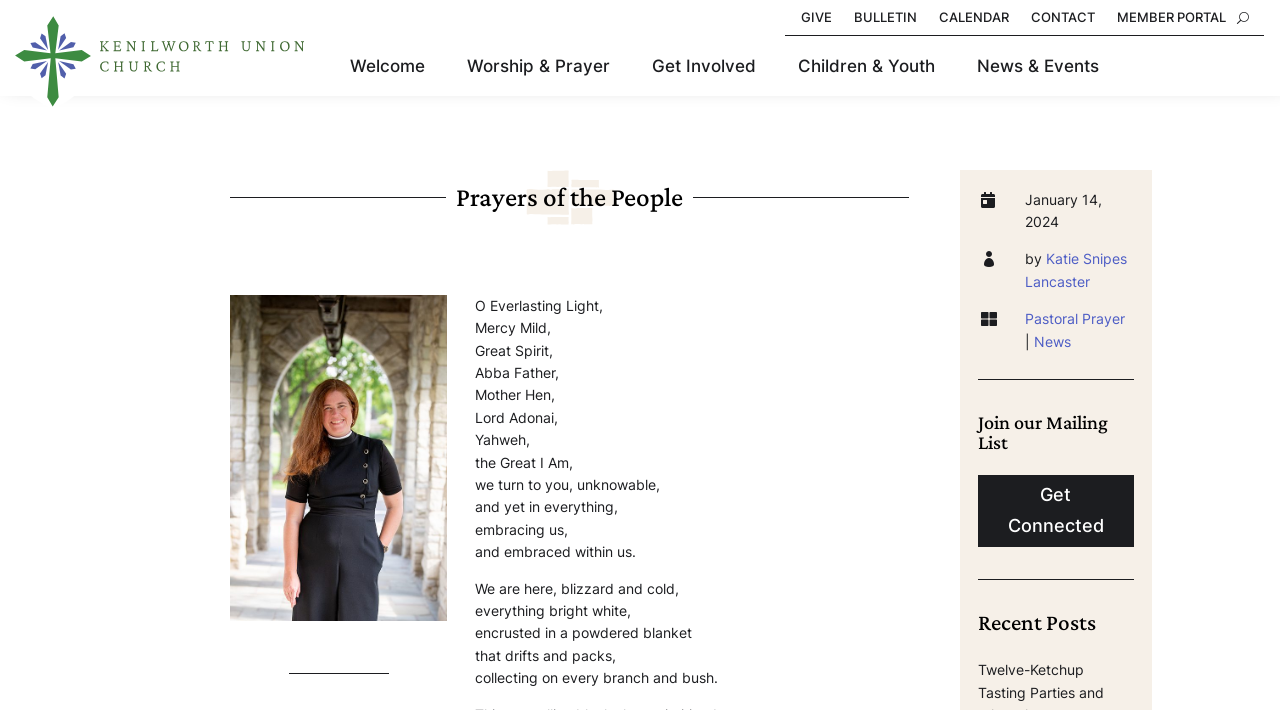Can you find the bounding box coordinates of the area I should click to execute the following instruction: "View the 'CALENDAR'"?

[0.734, 0.015, 0.788, 0.046]